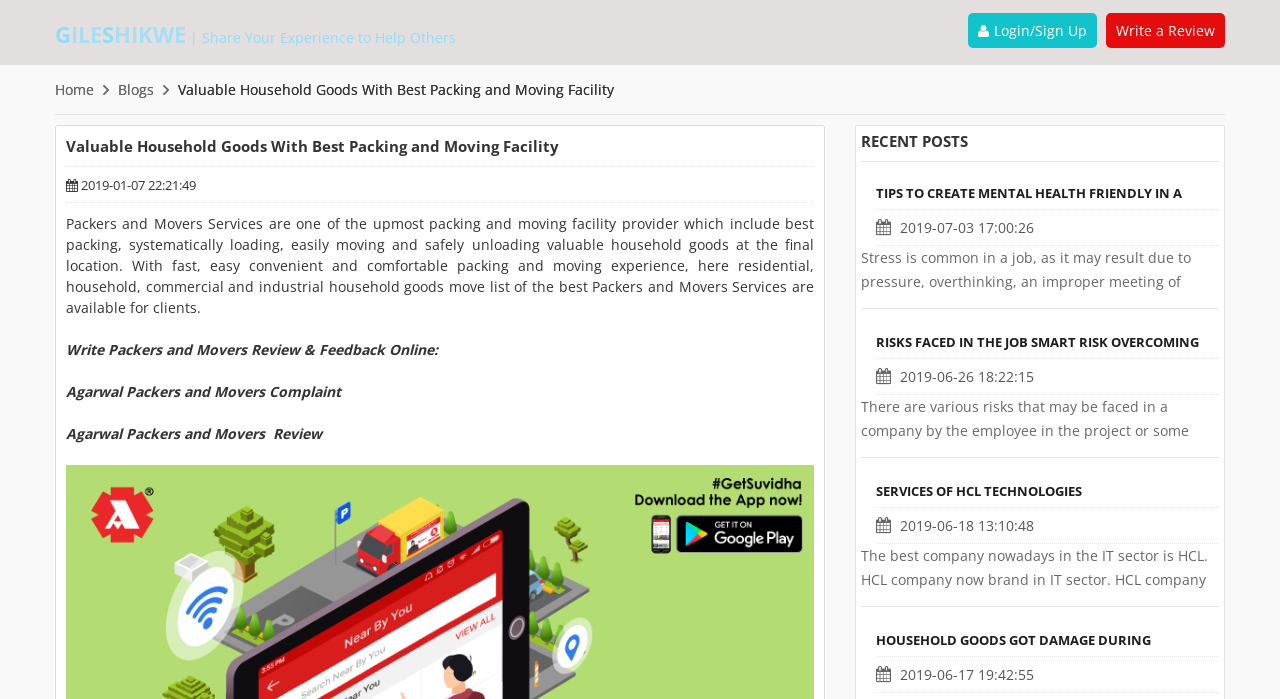What is the purpose of the 'Packers and Movers Review & Feedback Online' section?
Make sure to answer the question with a detailed and comprehensive explanation.

The 'Packers and Movers Review & Feedback Online' section appears to be designed for users to share their feedback and reviews about their experiences with packers and movers. This is evident from the links to specific company reviews, such as 'Agarwal Packers and Movers Review'.